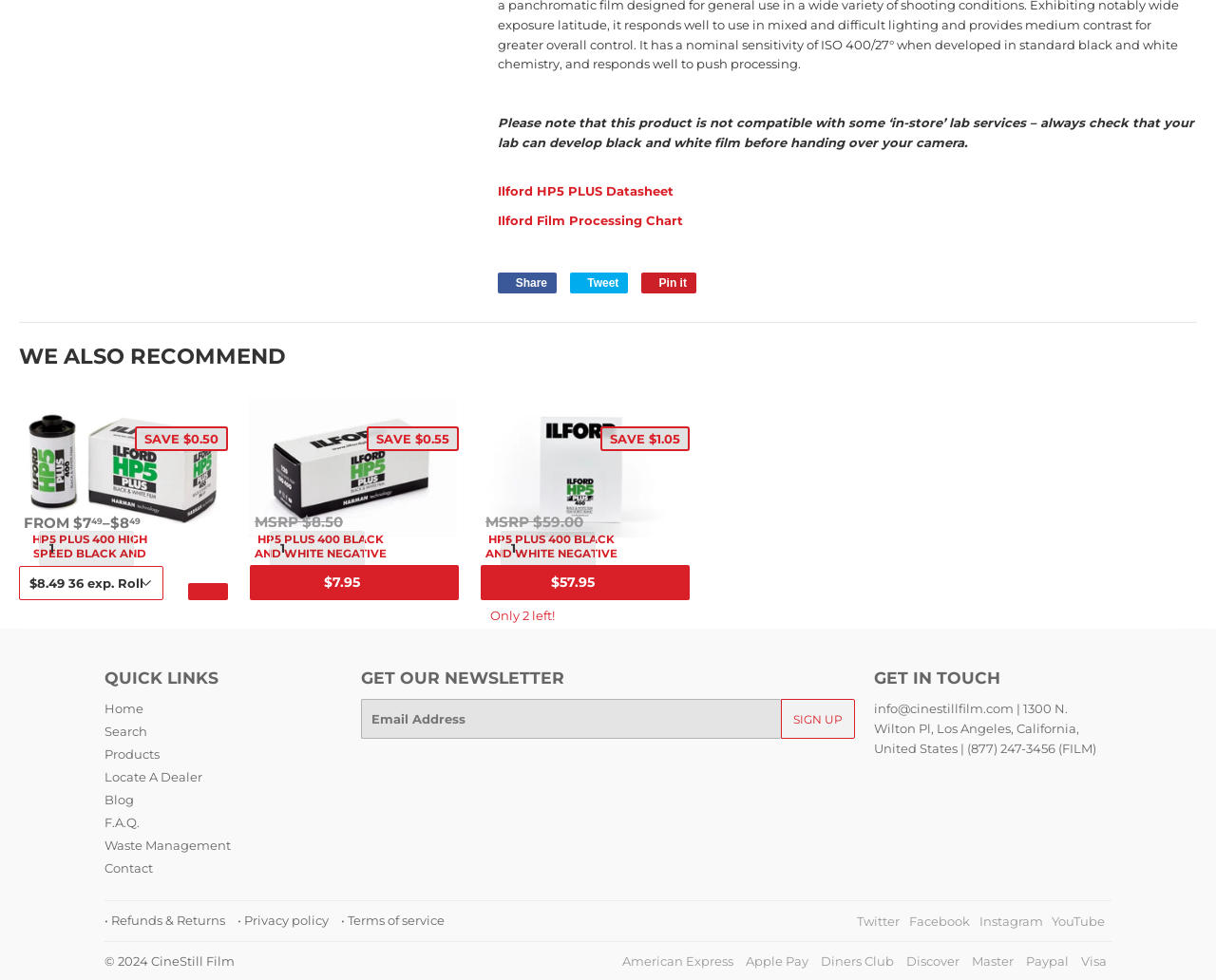Provide a one-word or brief phrase answer to the question:
What is the price of the first recommended product?

$7.95